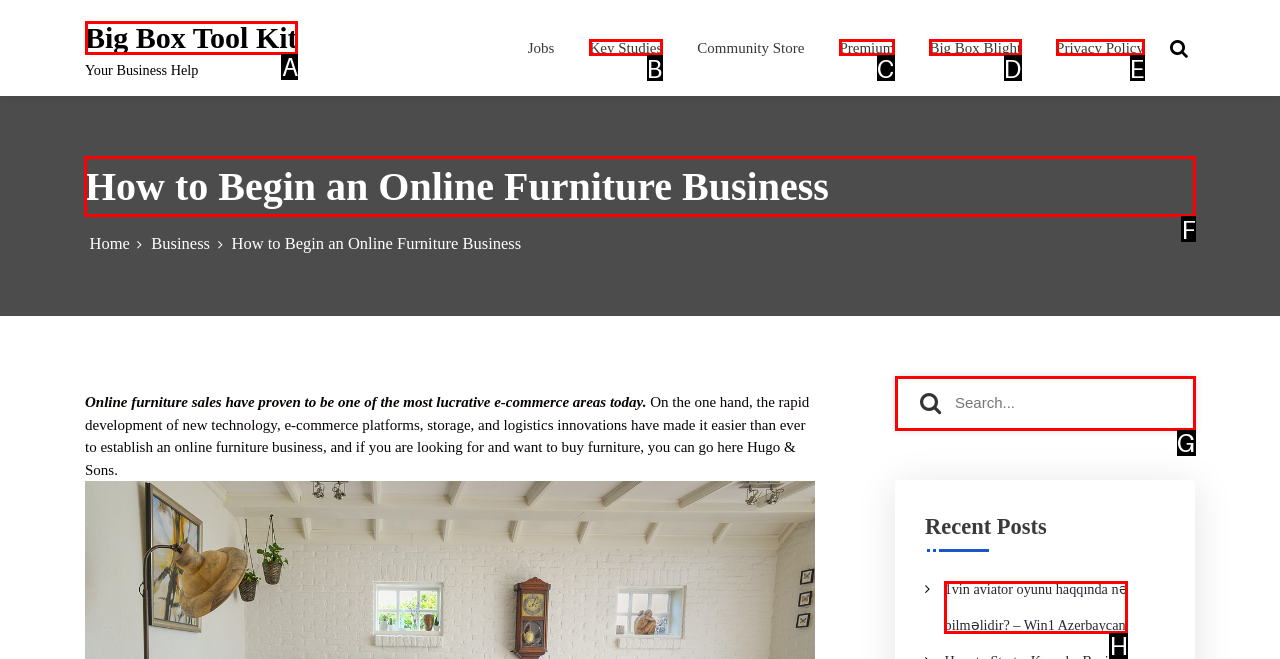Tell me the letter of the UI element I should click to accomplish the task: Read about how to begin an online furniture business based on the choices provided in the screenshot.

F